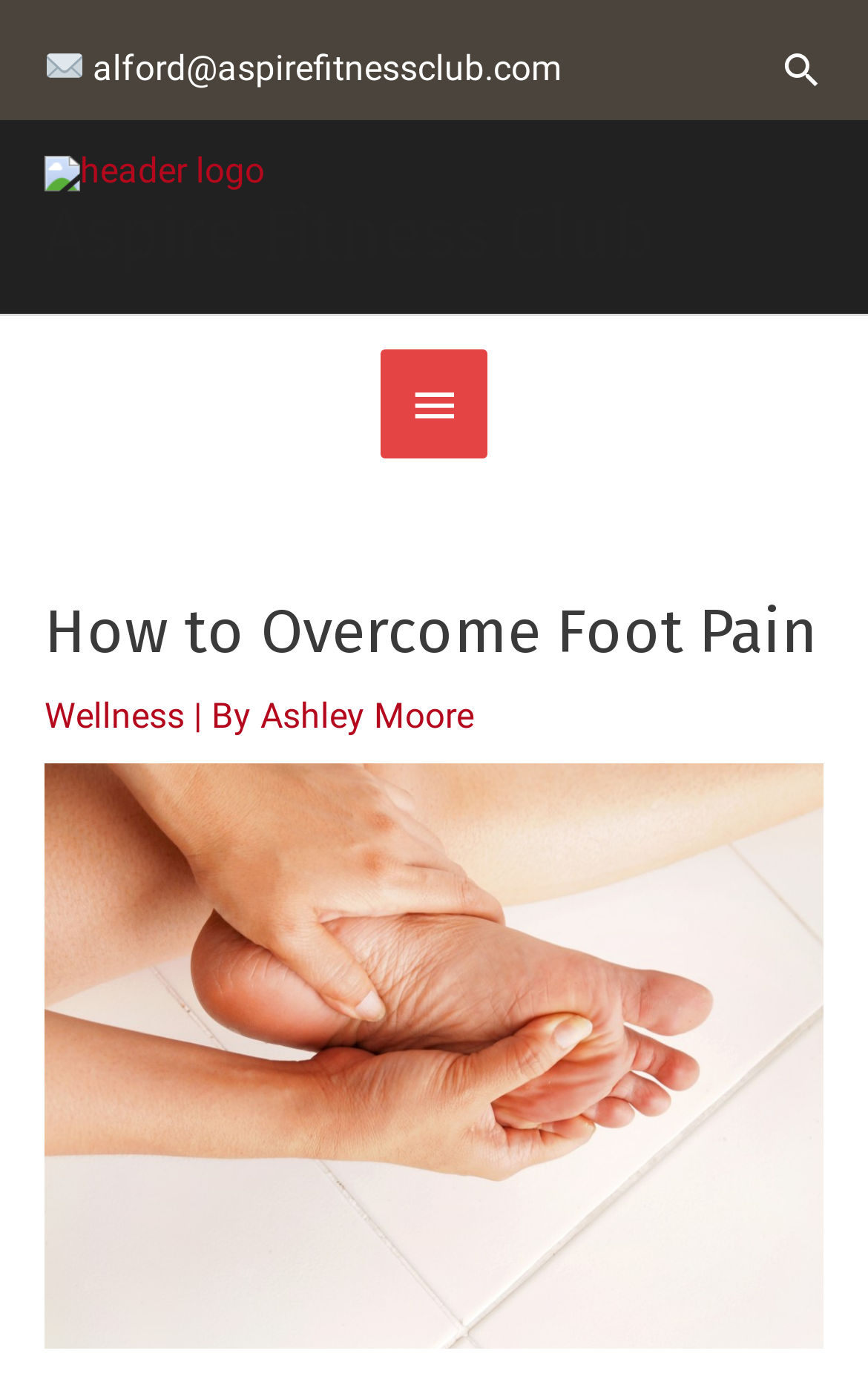Provide a single word or phrase answer to the question: 
What is the email address of the author?

alford@aspirefitnessclub.com